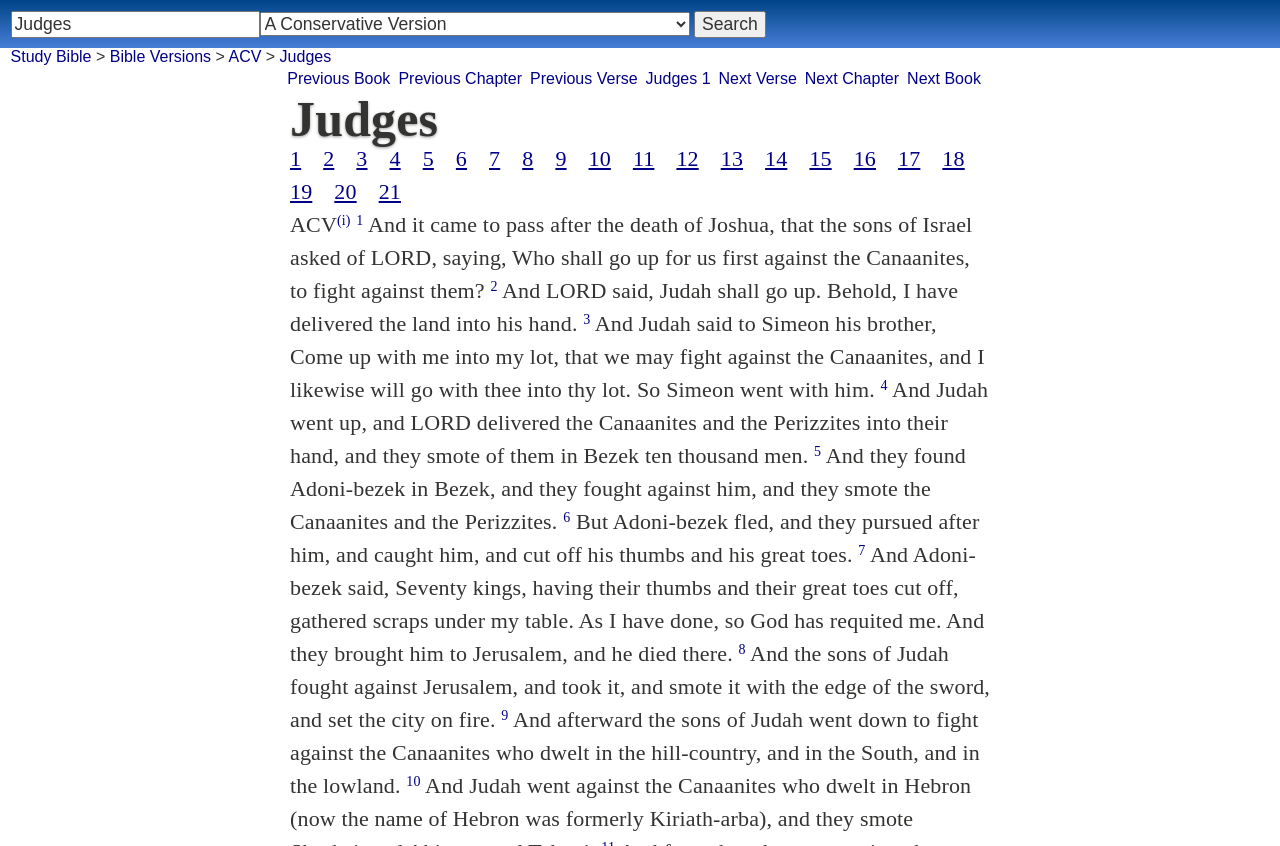Determine the coordinates of the bounding box that should be clicked to complete the instruction: "Click the link labeled '1589'". The coordinates should be represented by four float numbers between 0 and 1: [left, top, right, bottom].

None